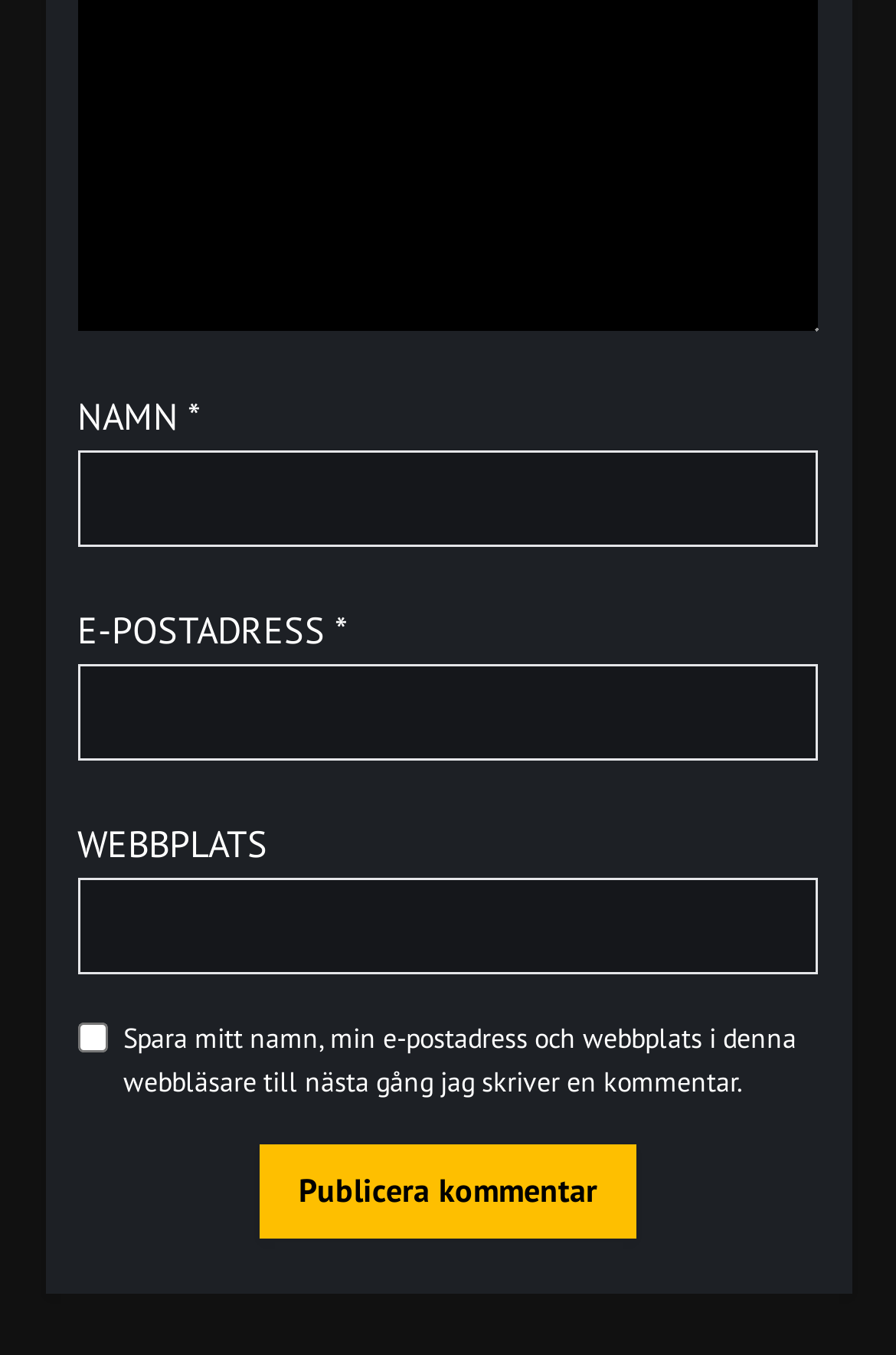Provide a one-word or short-phrase answer to the question:
What is the purpose of the checkbox?

Save information